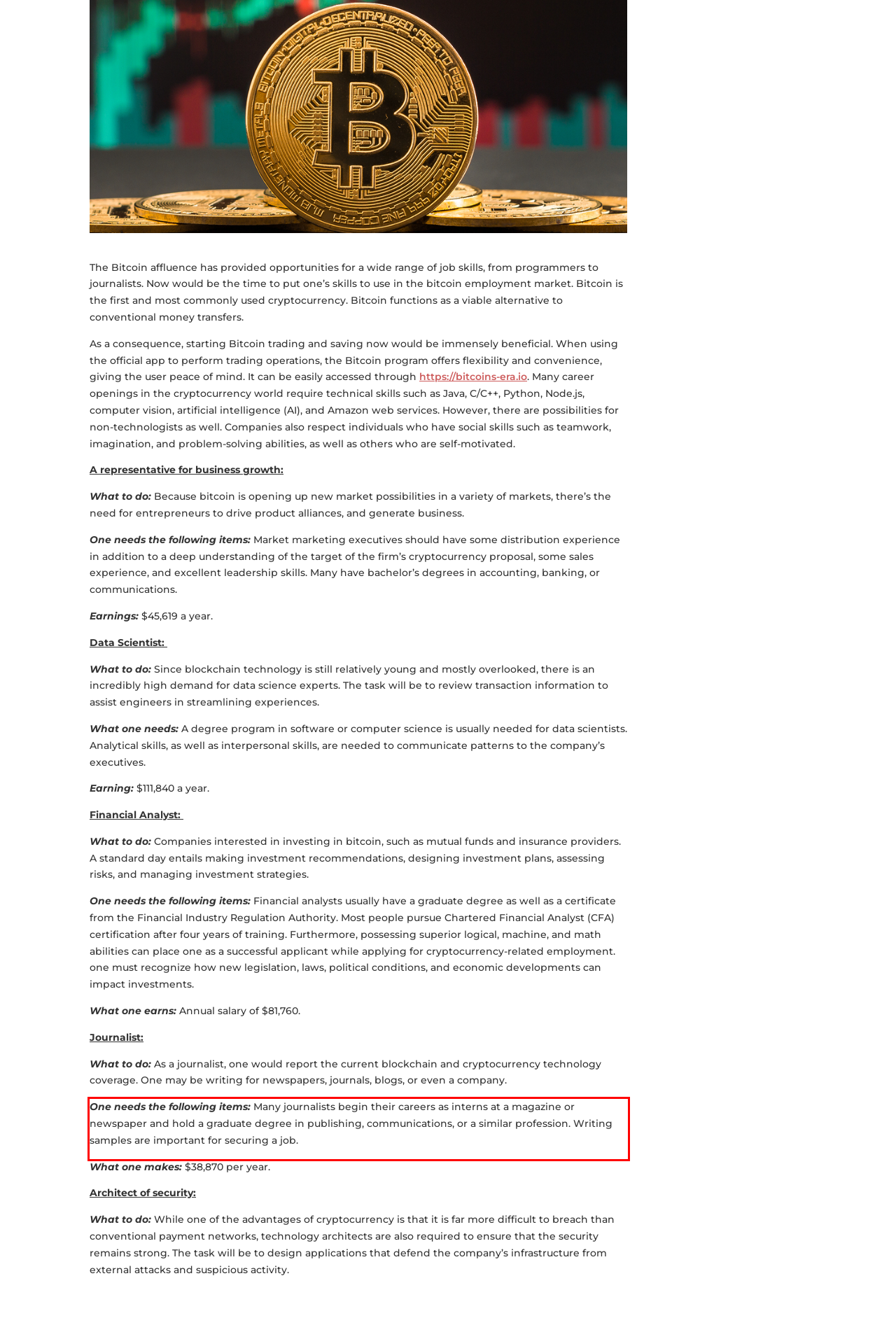Analyze the screenshot of the webpage and extract the text from the UI element that is inside the red bounding box.

One needs the following items: Many journalists begin their careers as interns at a magazine or newspaper and hold a graduate degree in publishing, communications, or a similar profession. Writing samples are important for securing a job.